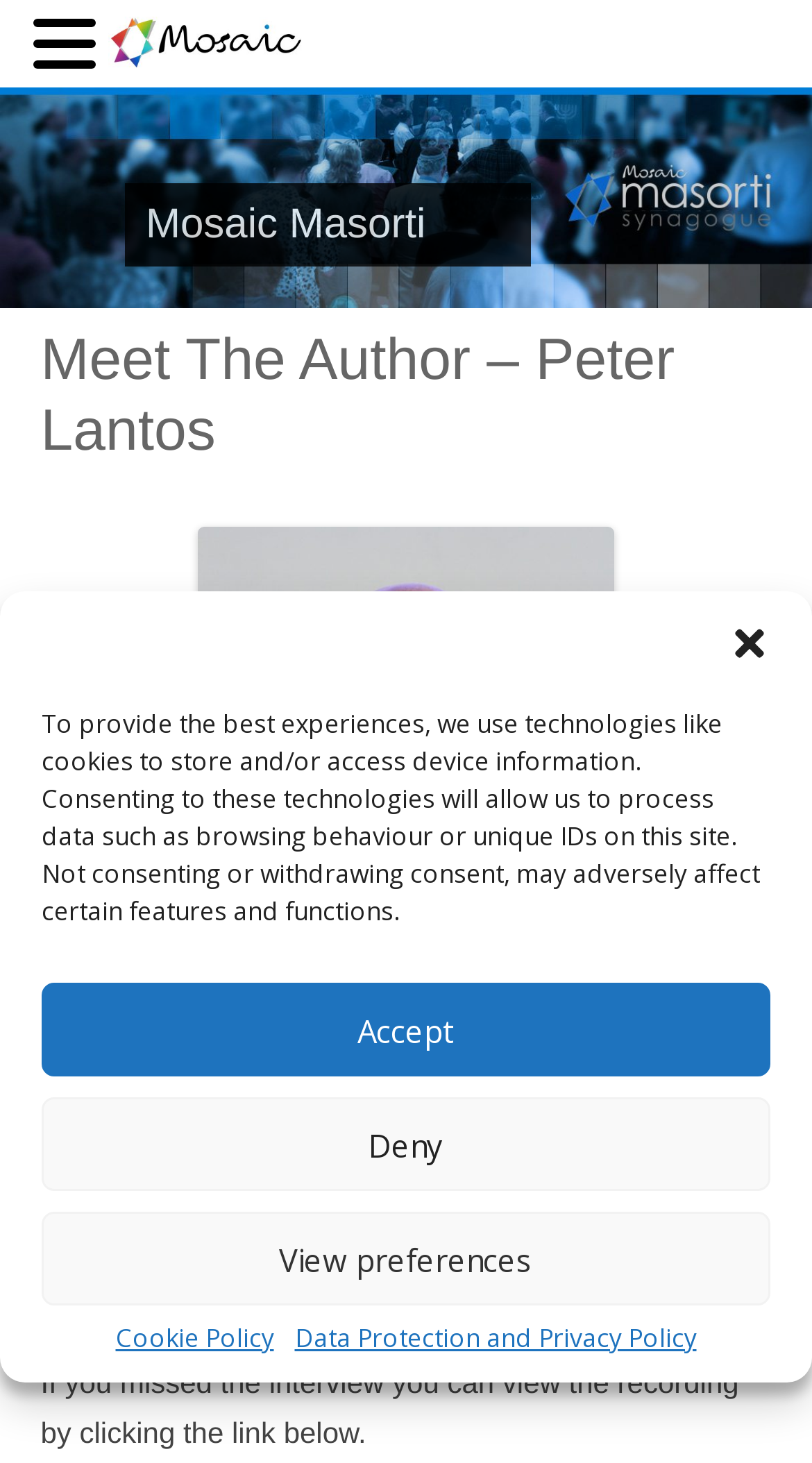What is the function of the 'Previous Slide' and 'Next Slide' elements?
Please provide a comprehensive answer based on the information in the image.

I determined the answer by examining the 'Main Slider' region, which contains the 'Previous Slide' and 'Next Slide' elements. These elements are typically used to navigate through a slideshow, allowing users to view previous or next slides.